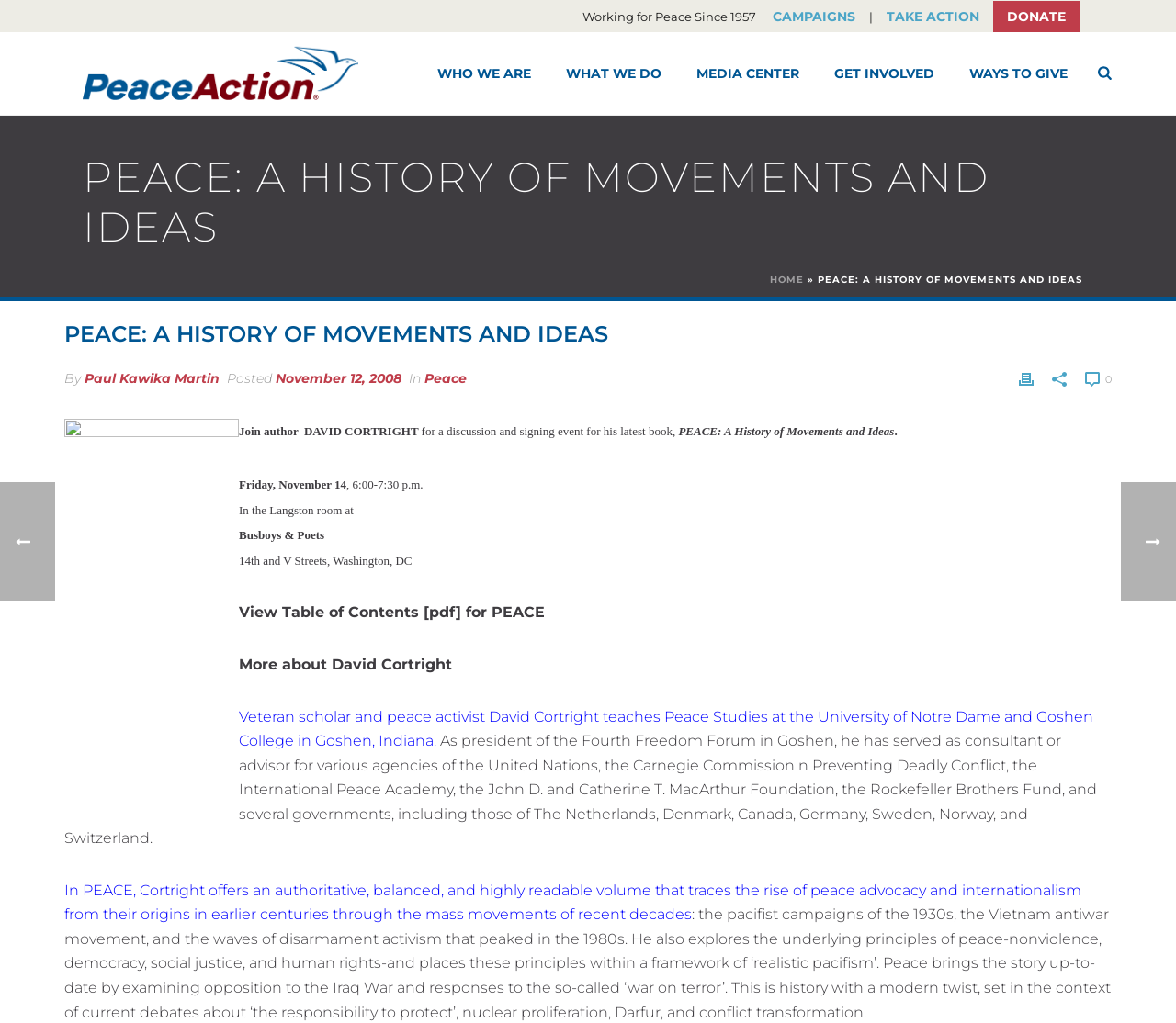Determine the bounding box of the UI element mentioned here: "November 12, 2008". The coordinates must be in the format [left, top, right, bottom] with values ranging from 0 to 1.

[0.234, 0.362, 0.341, 0.378]